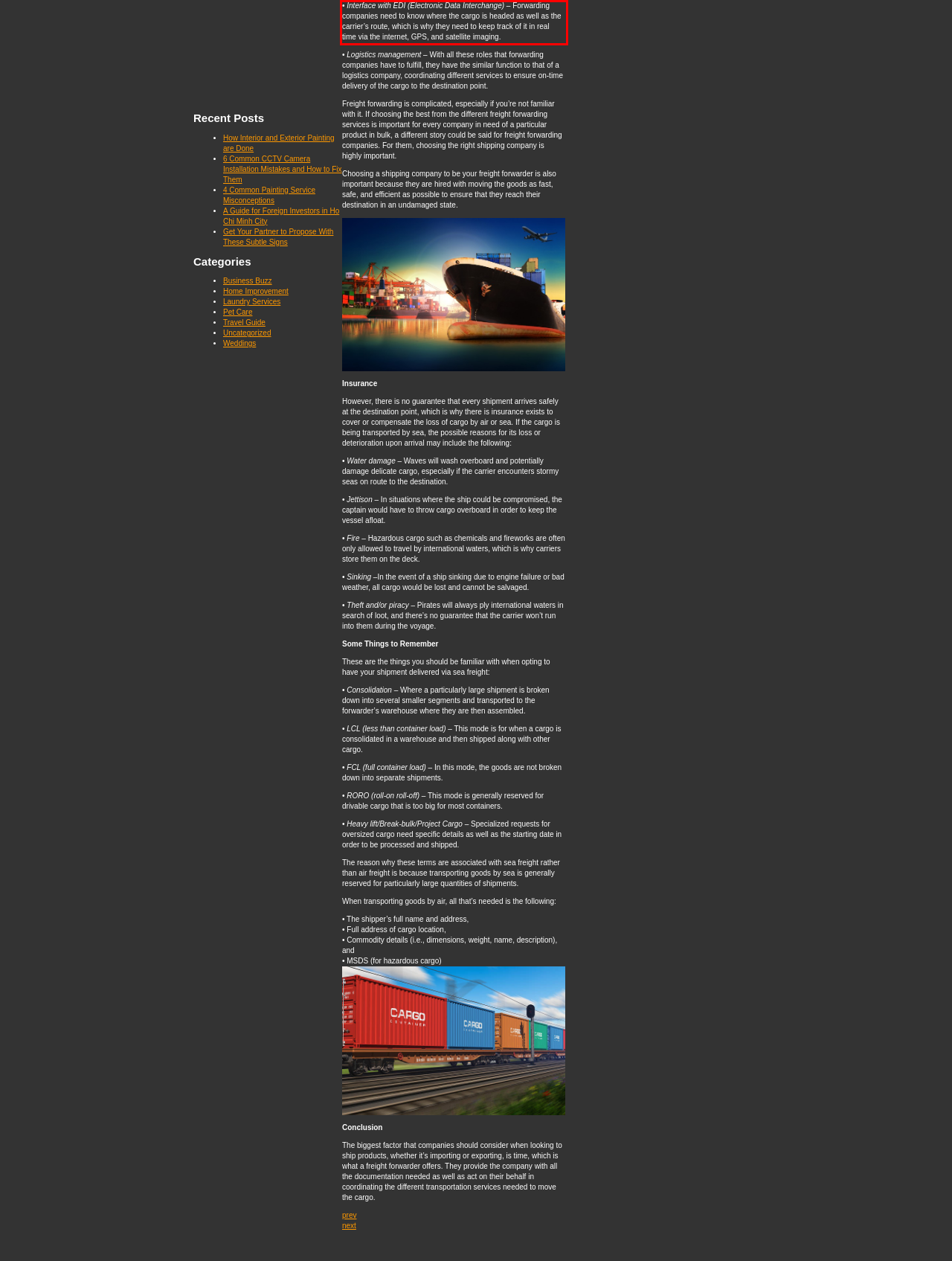You are provided with a screenshot of a webpage featuring a red rectangle bounding box. Extract the text content within this red bounding box using OCR.

• Interface with EDI (Electronic Data Interchange) – Forwarding companies need to know where the cargo is headed as well as the carrier’s route, which is why they need to keep track of it in real time via the internet, GPS, and satellite imaging.